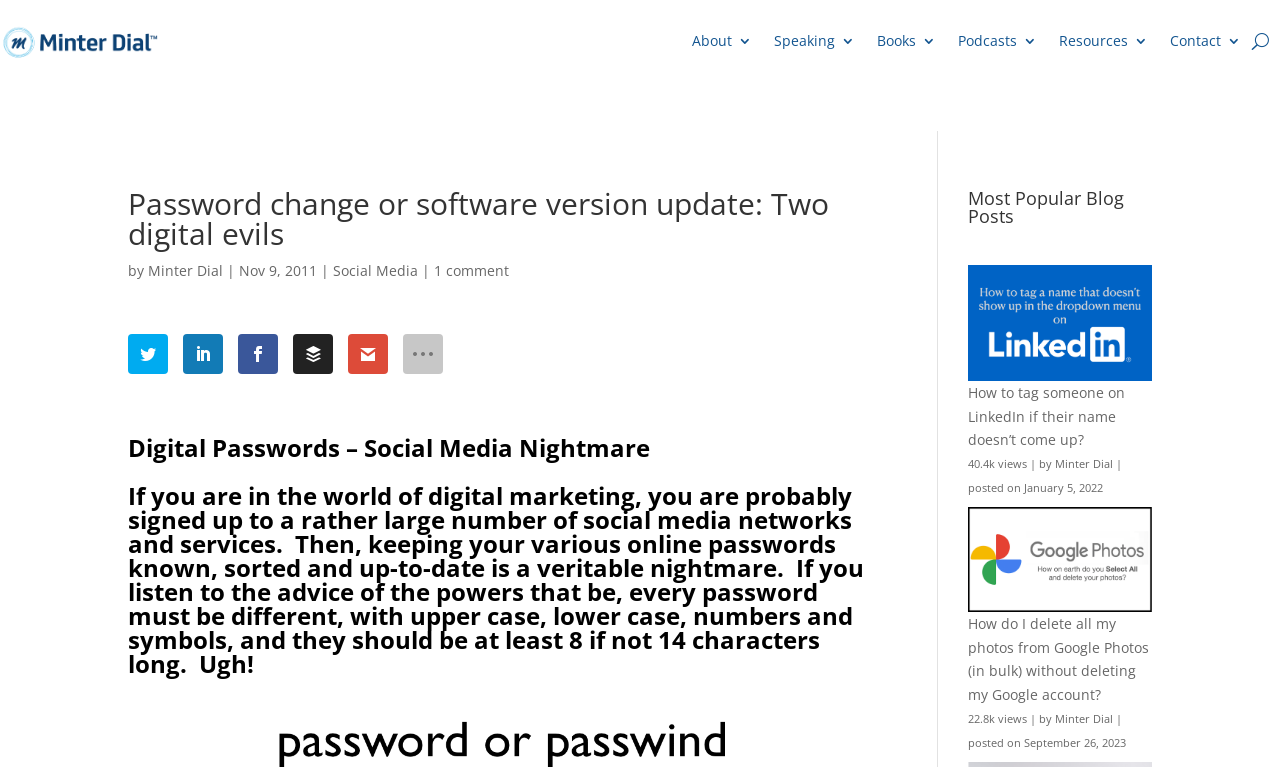Please determine the bounding box coordinates of the element's region to click in order to carry out the following instruction: "Click on the 'Contact' link". The coordinates should be four float numbers between 0 and 1, i.e., [left, top, right, bottom].

[0.914, 0.004, 0.97, 0.103]